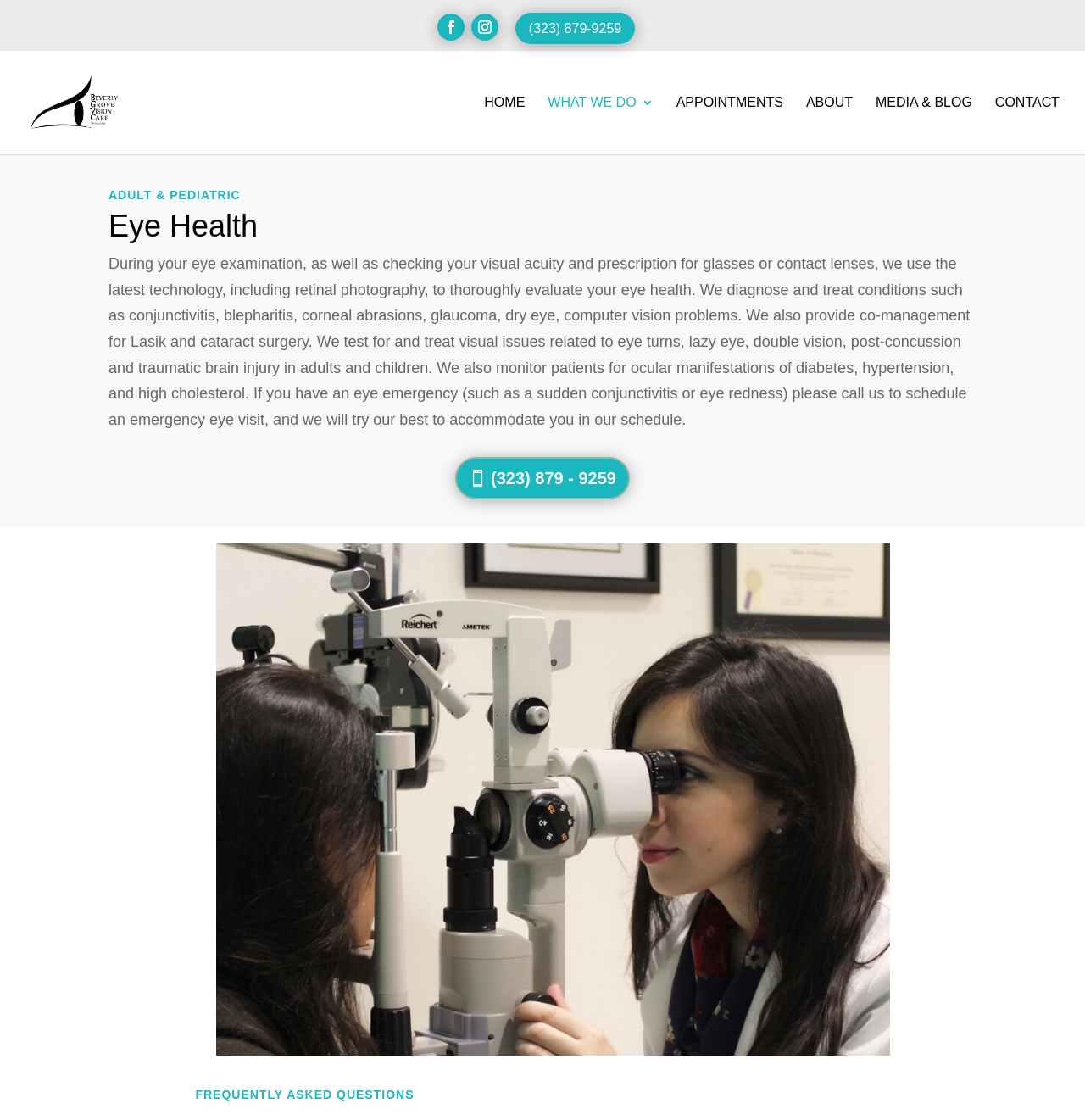What is the phone number to schedule an appointment?
Give a one-word or short-phrase answer derived from the screenshot.

(323) 879-9259